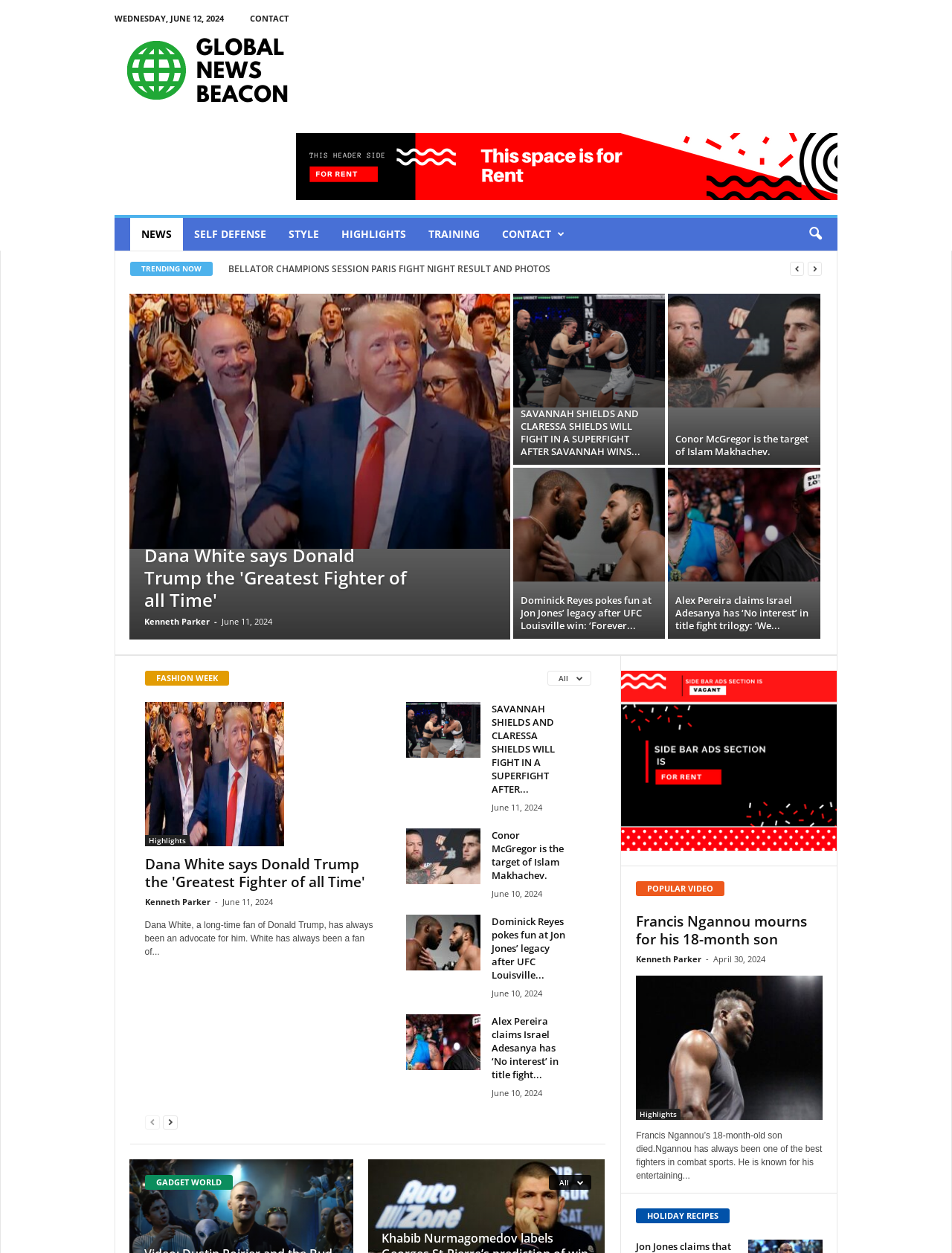Extract the bounding box coordinates of the UI element described: "Martial Arts Feeds". Provide the coordinates in the format [left, top, right, bottom] with values ranging from 0 to 1.

[0.12, 0.022, 0.332, 0.09]